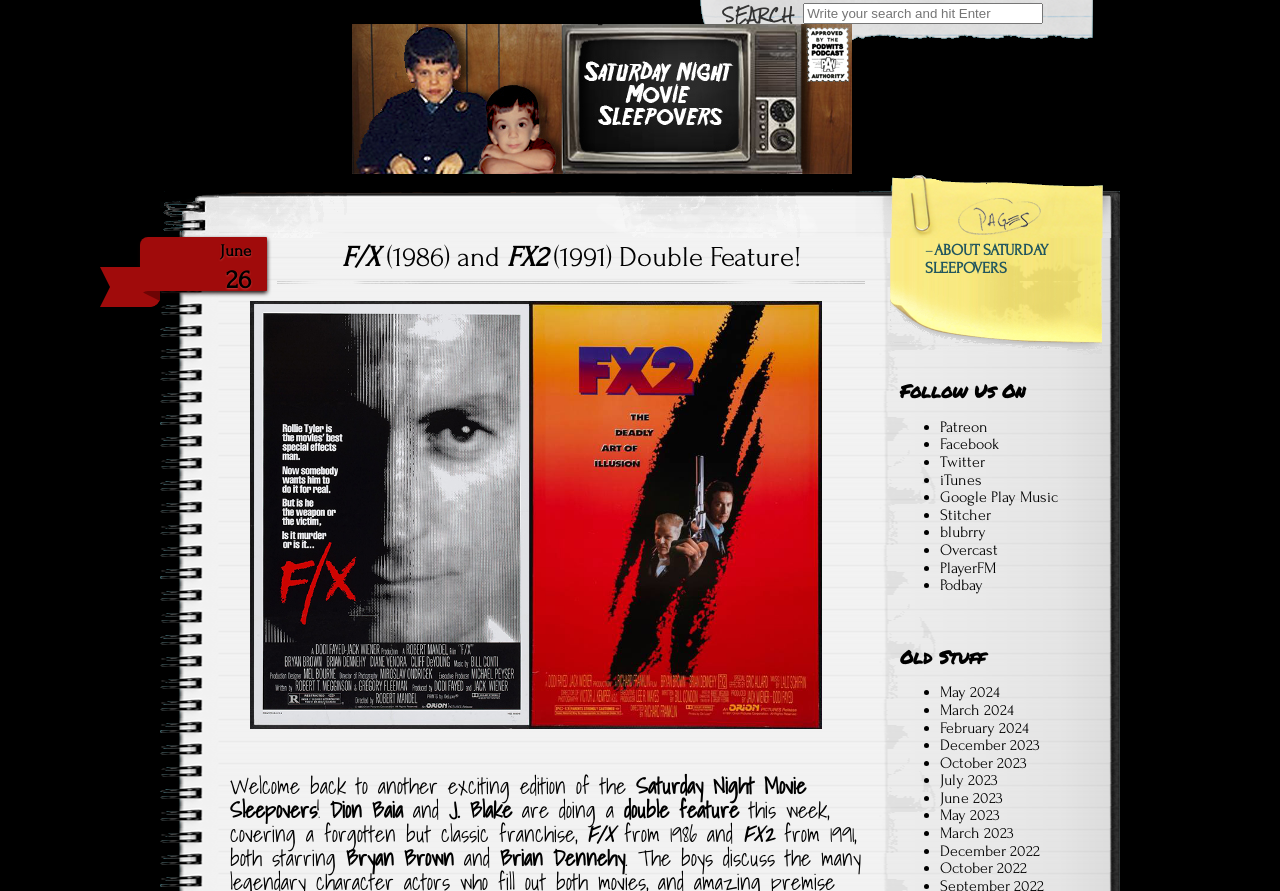Identify the bounding box coordinates of the region I need to click to complete this instruction: "Read about F/X and FX2 double feature".

[0.267, 0.27, 0.625, 0.306]